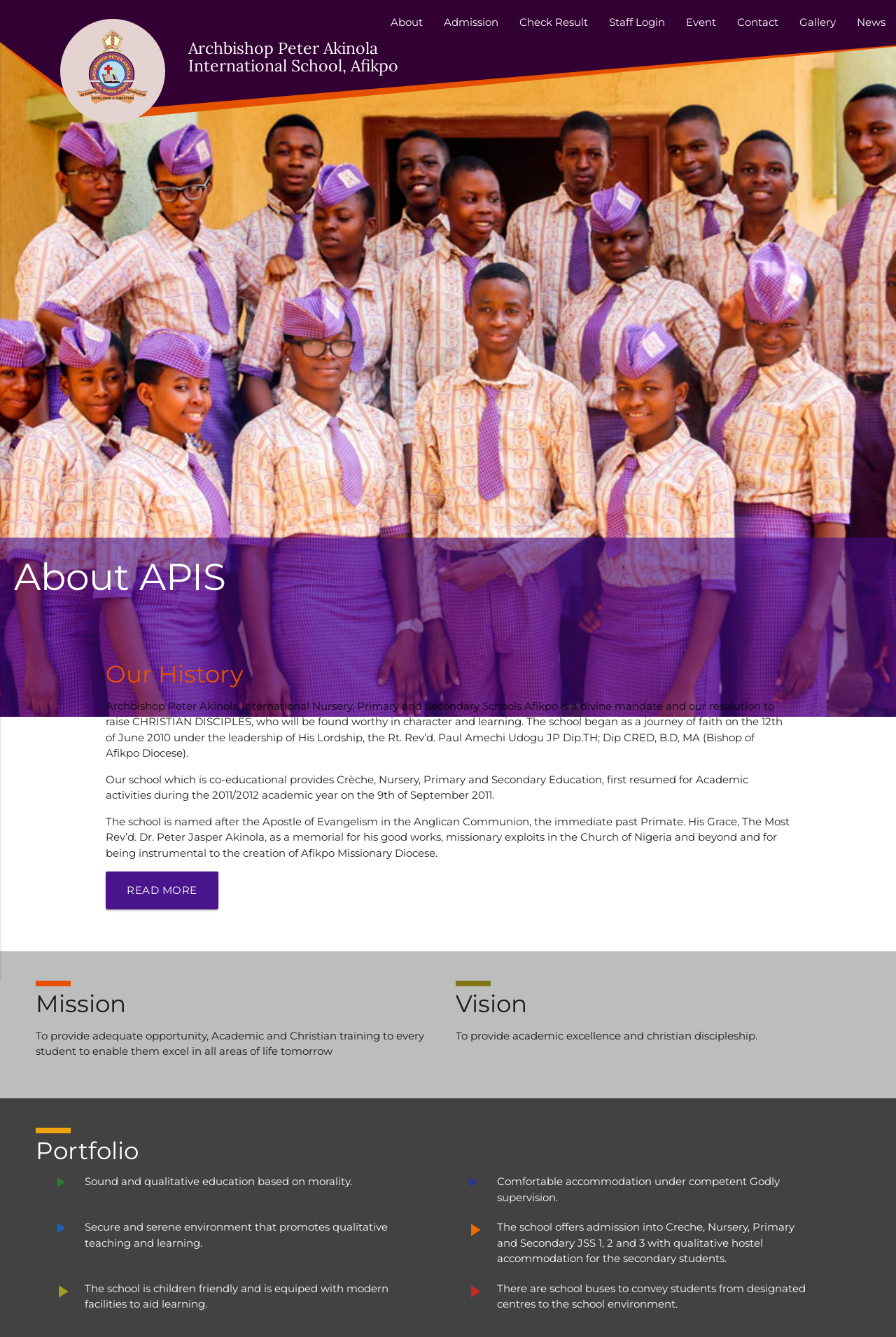Using the element description provided, determine the bounding box coordinates in the format (top-left x, top-left y, bottom-right x, bottom-right y). Ensure that all values are floating point numbers between 0 and 1. Element description: Admission

[0.484, 0.0, 0.568, 0.034]